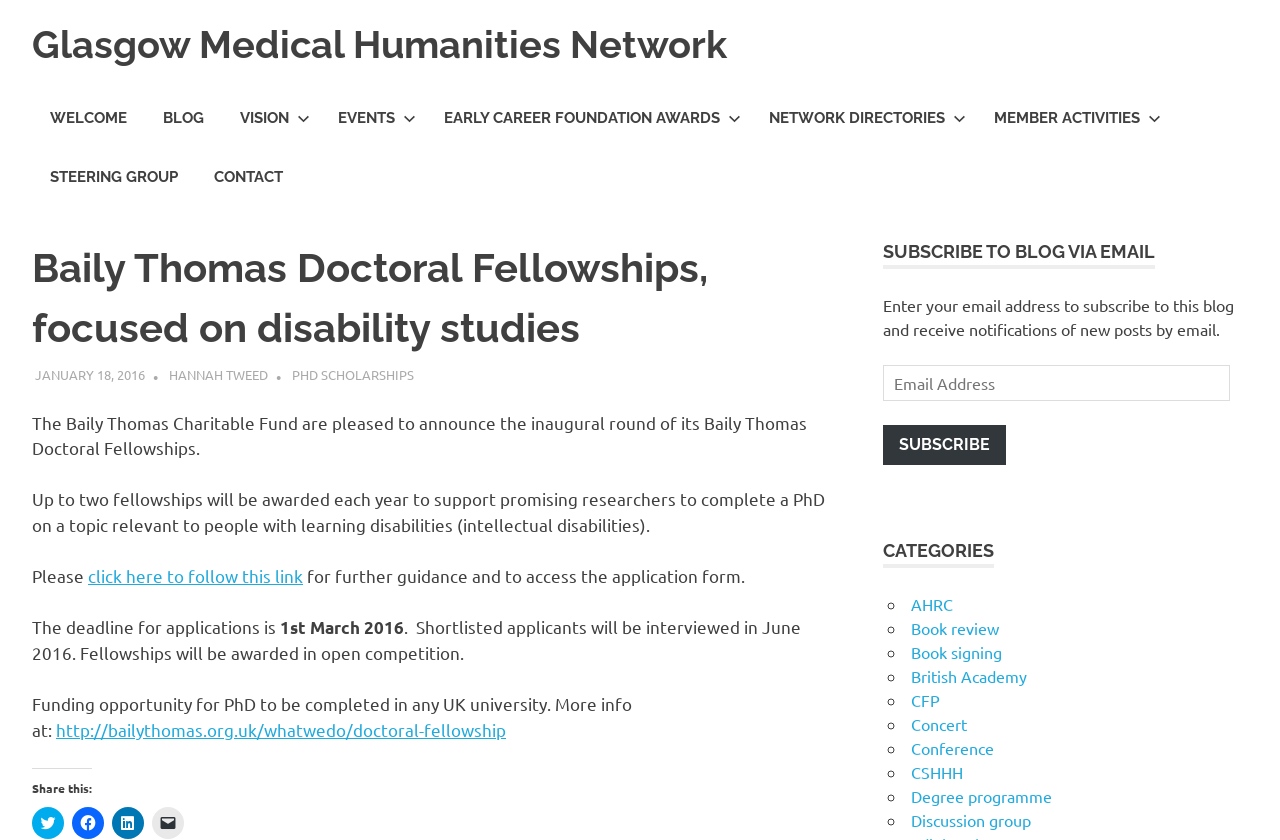Please provide a short answer using a single word or phrase for the question:
What is the Baily Thomas Charitable Fund announcing?

Doctoral Fellowships